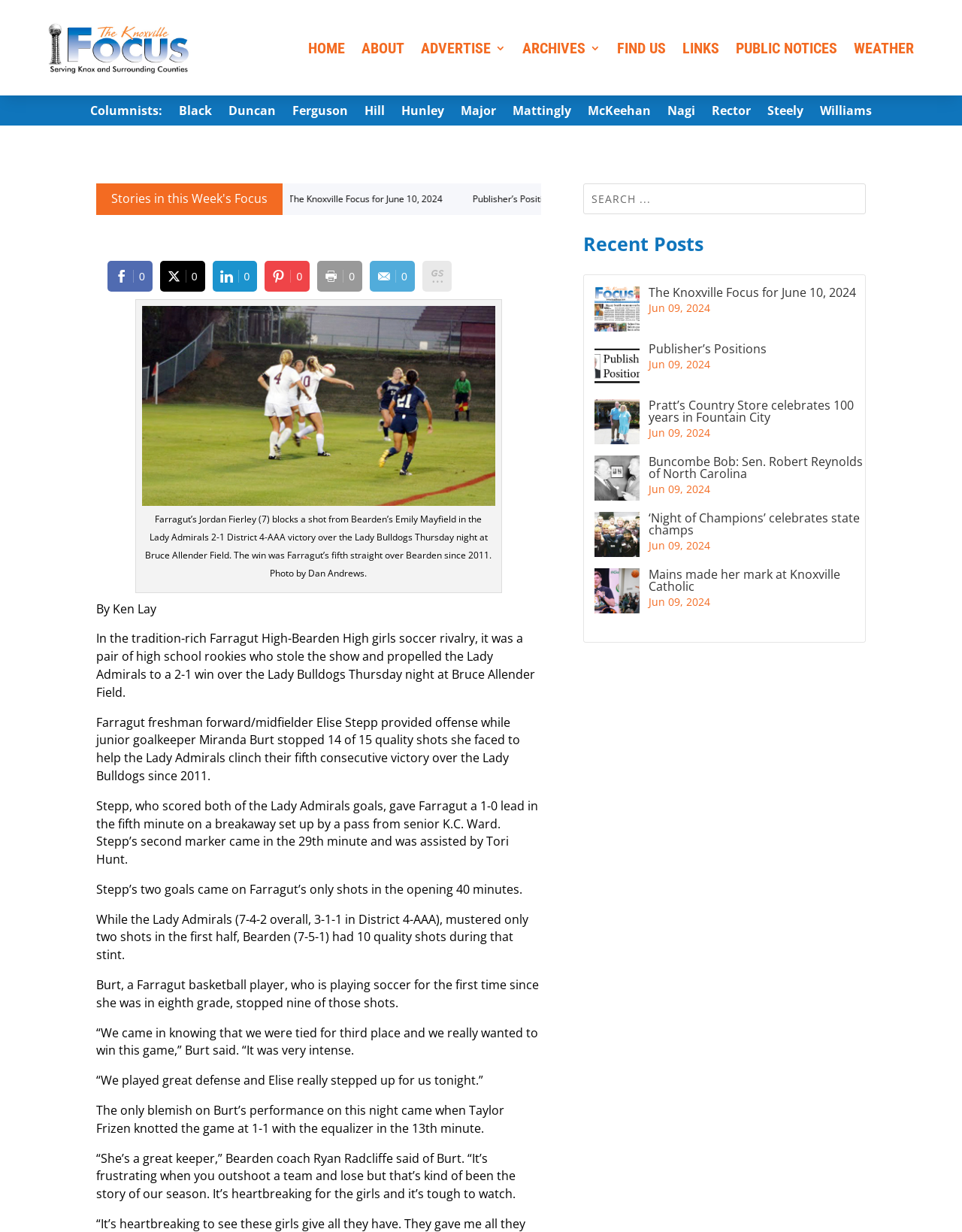Please locate the bounding box coordinates of the element's region that needs to be clicked to follow the instruction: "Search for something". The bounding box coordinates should be provided as four float numbers between 0 and 1, i.e., [left, top, right, bottom].

[0.607, 0.149, 0.899, 0.173]